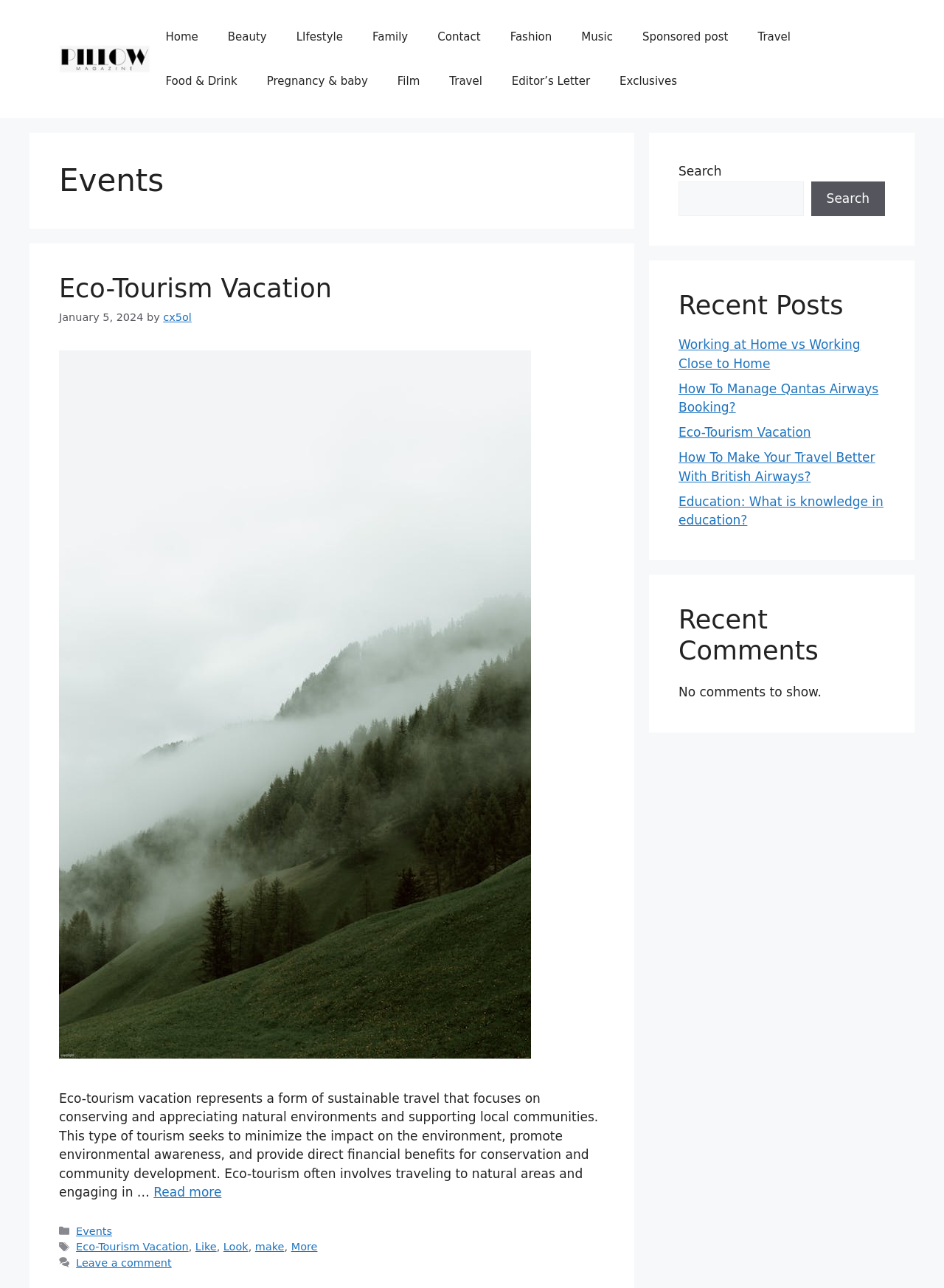Identify the bounding box coordinates for the region to click in order to carry out this instruction: "Visit the privacy policy page". Provide the coordinates using four float numbers between 0 and 1, formatted as [left, top, right, bottom].

None